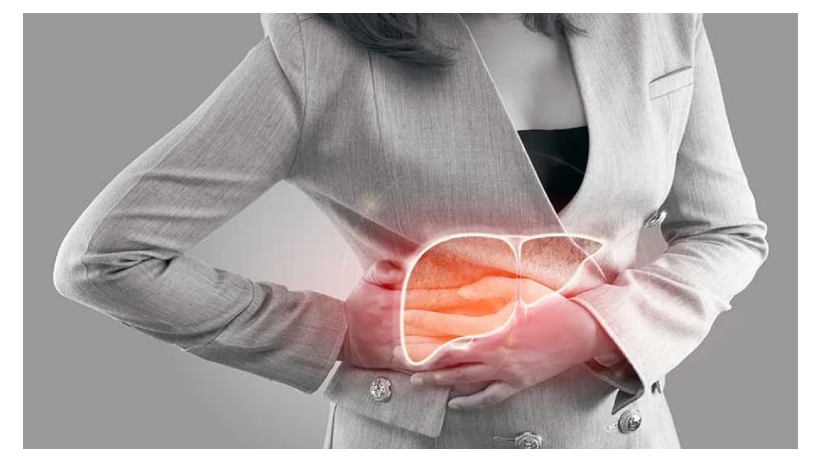What are some causes of fatty liver disease?
Look at the image and respond with a one-word or short-phrase answer.

obesity, diabetes, excessive alcohol consumption